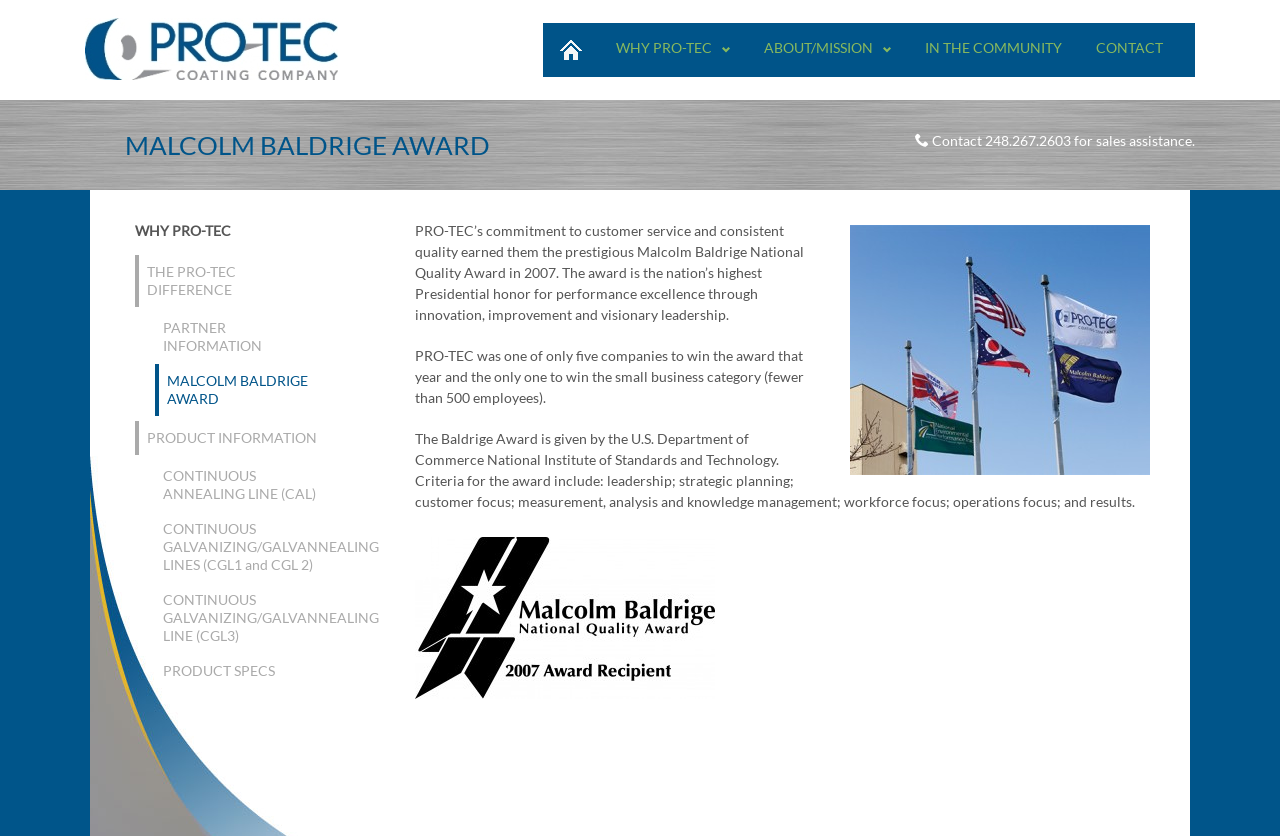Offer an extensive depiction of the webpage and its key elements.

The webpage is about PRO-TEC, a company that has won the Malcolm Baldrige National Quality Award. At the top left corner, there is a logo image and a link to the homepage. Next to it, there are several links to different sections of the website, including "WHY PRO-TEC", "ABOUT/MISSION", "IN THE COMMUNITY", and "CONTACT".

Below the navigation links, there is a heading that reads "MALCOLM BALDRIGE AWARD". Underneath, there is a paragraph of text that describes PRO-TEC's commitment to customer service and quality, which earned them the Malcolm Baldrige National Quality Award in 2007. This text is followed by two more paragraphs that provide more information about the award, including the criteria for winning it.

To the right of the text, there is an image of PRO-TEC flags. Below the text, there are several links to different pages, including "THE PRO-TEC DIFFERENCE", "PARTNER INFORMATION", "MALCOLM BALDRIGE AWARD", "PRODUCT INFORMATION", and several links to specific product pages. There is also an image of the Malcolm Baldrige Award Winner.

At the bottom of the page, there is a static text that provides contact information, including a phone number for sales assistance. Overall, the webpage is focused on showcasing PRO-TEC's achievement of winning the Malcolm Baldrige National Quality Award and providing information about the company's products and services.